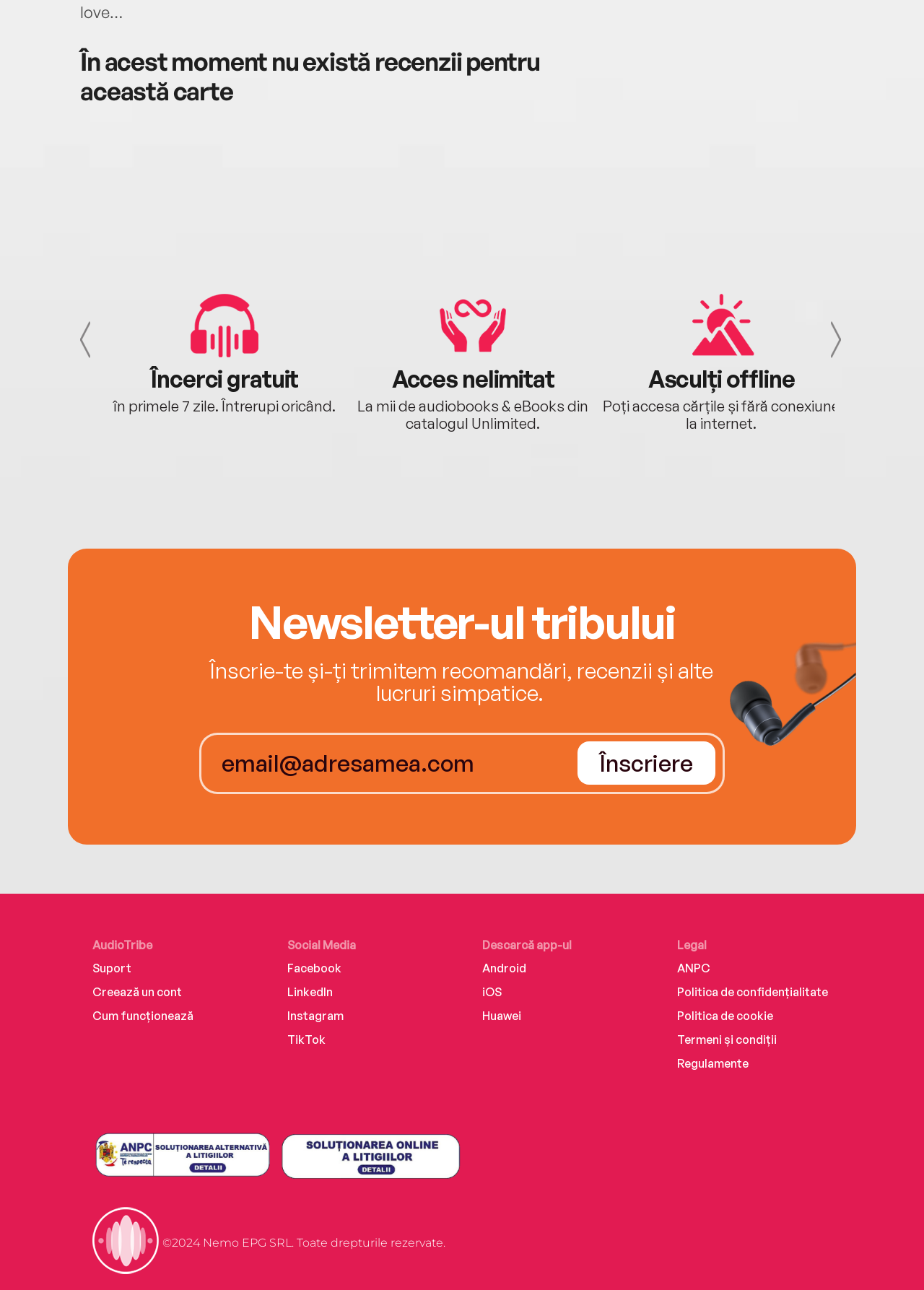Find the bounding box coordinates of the clickable element required to execute the following instruction: "Subscribe to the newsletter". Provide the coordinates as four float numbers between 0 and 1, i.e., [left, top, right, bottom].

[0.605, 0.568, 0.785, 0.616]